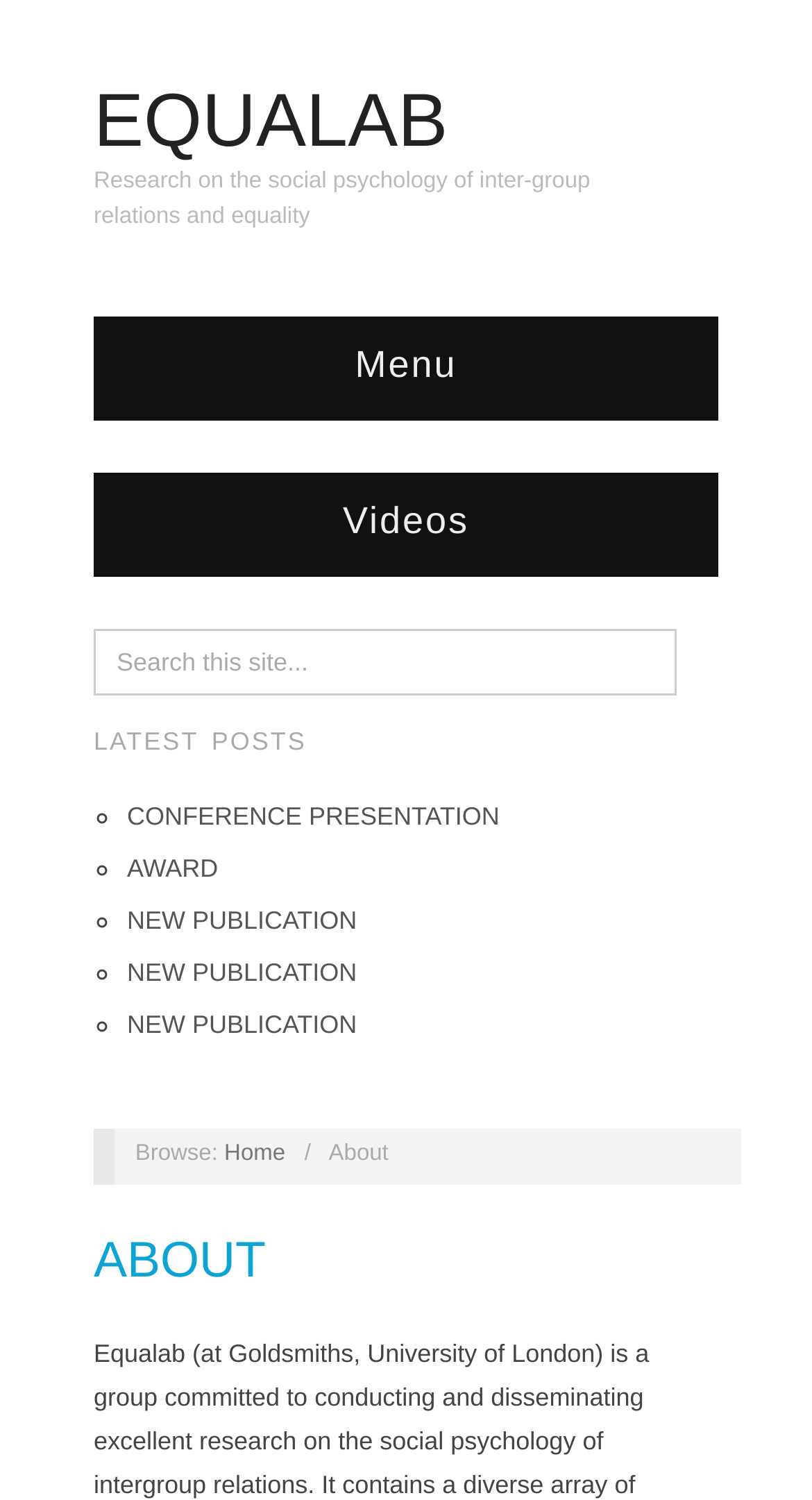Provide a thorough and detailed response to the question by examining the image: 
What is the purpose of the textbox at the top of the webpage?

The textbox at the top of the webpage has a placeholder text 'Search this site...', indicating that its purpose is to allow users to search for content within the website.